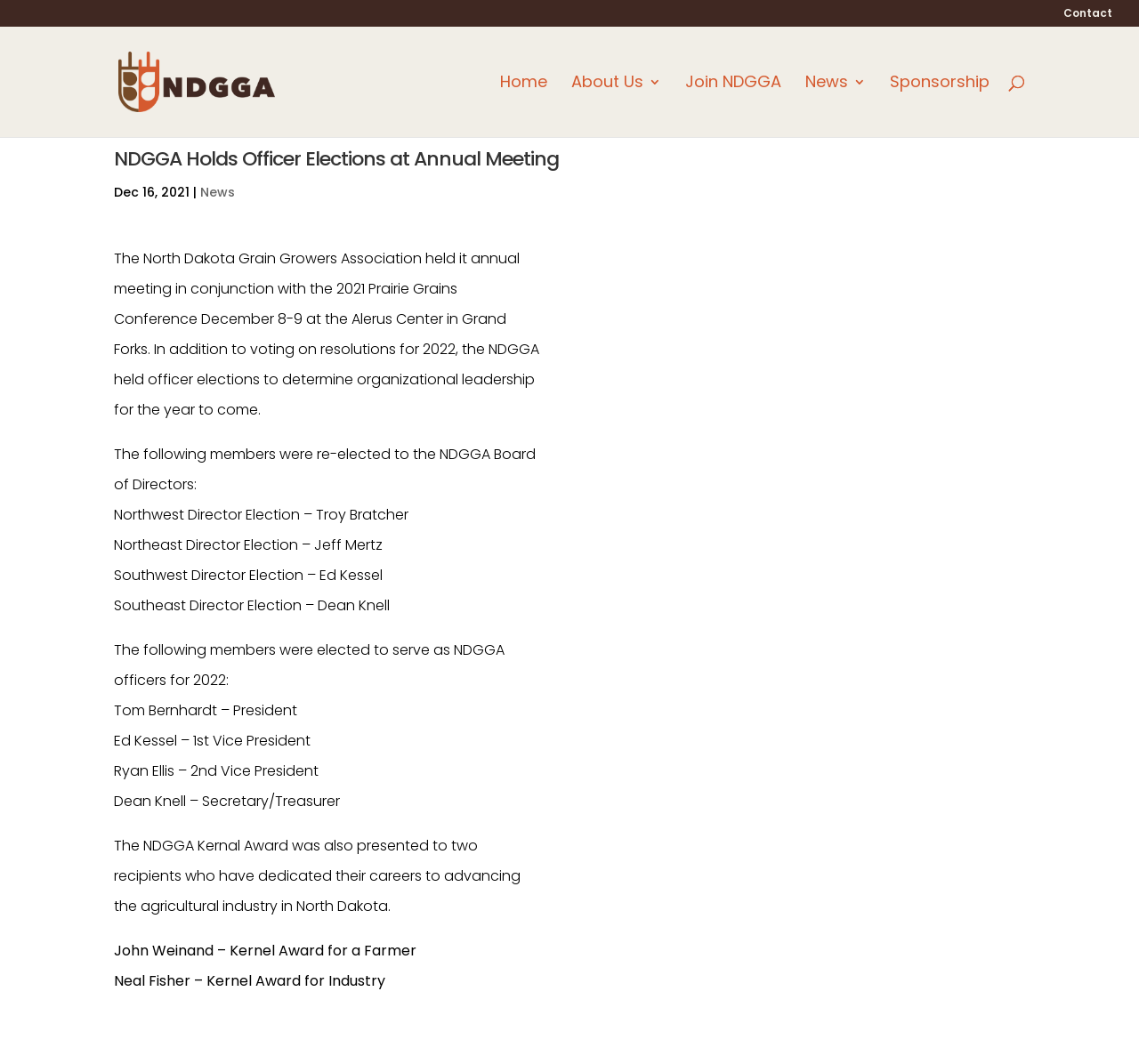What is the name of the organization holding officer elections?
Please ensure your answer is as detailed and informative as possible.

The answer can be found in the link 'North Dakota Grain Growers Association' which is located at the top of the webpage, and also in the StaticText 'The North Dakota Grain Growers Association held it annual meeting...' which provides more context about the organization.